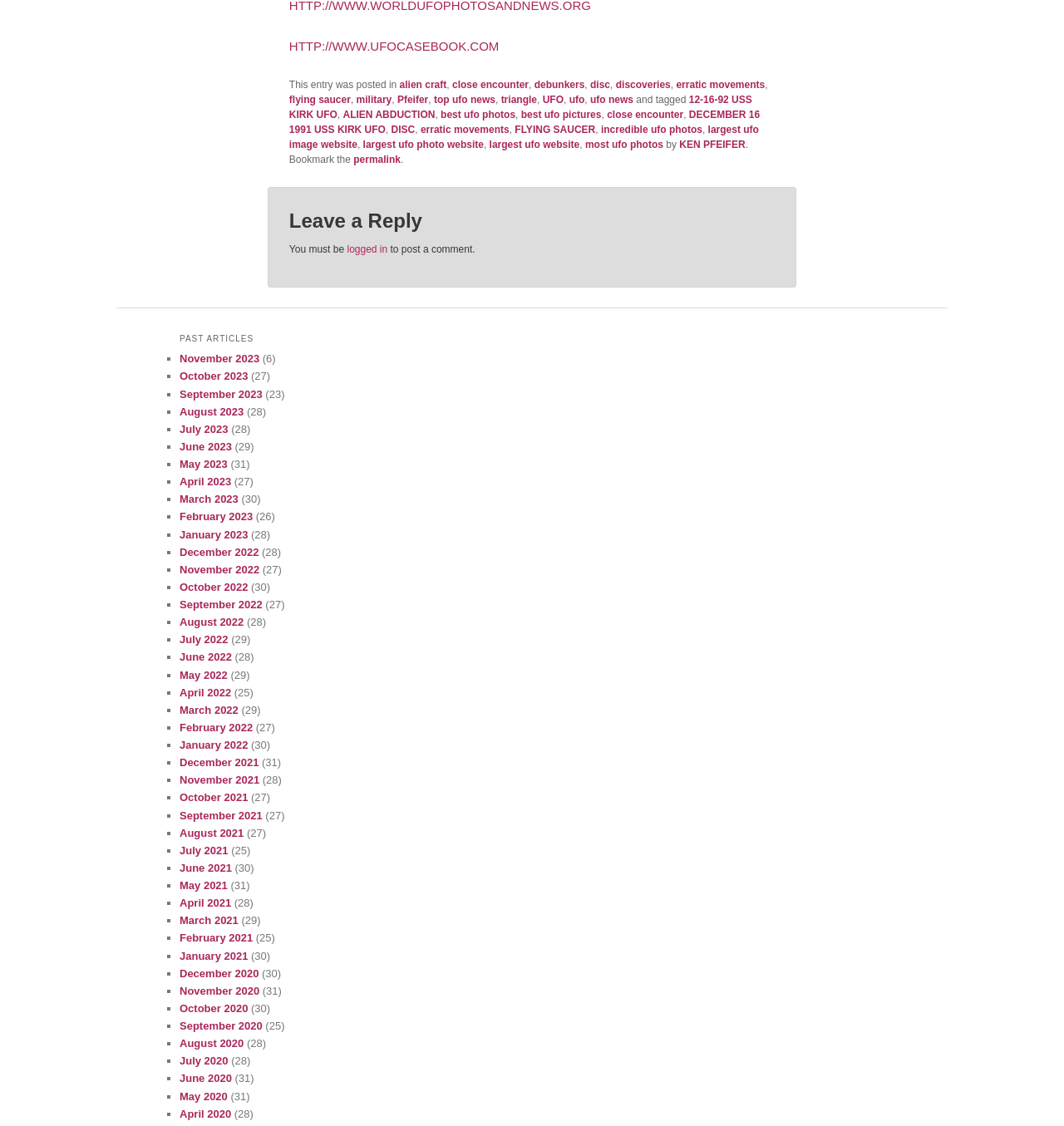What is the category of the article?
By examining the image, provide a one-word or phrase answer.

UFO